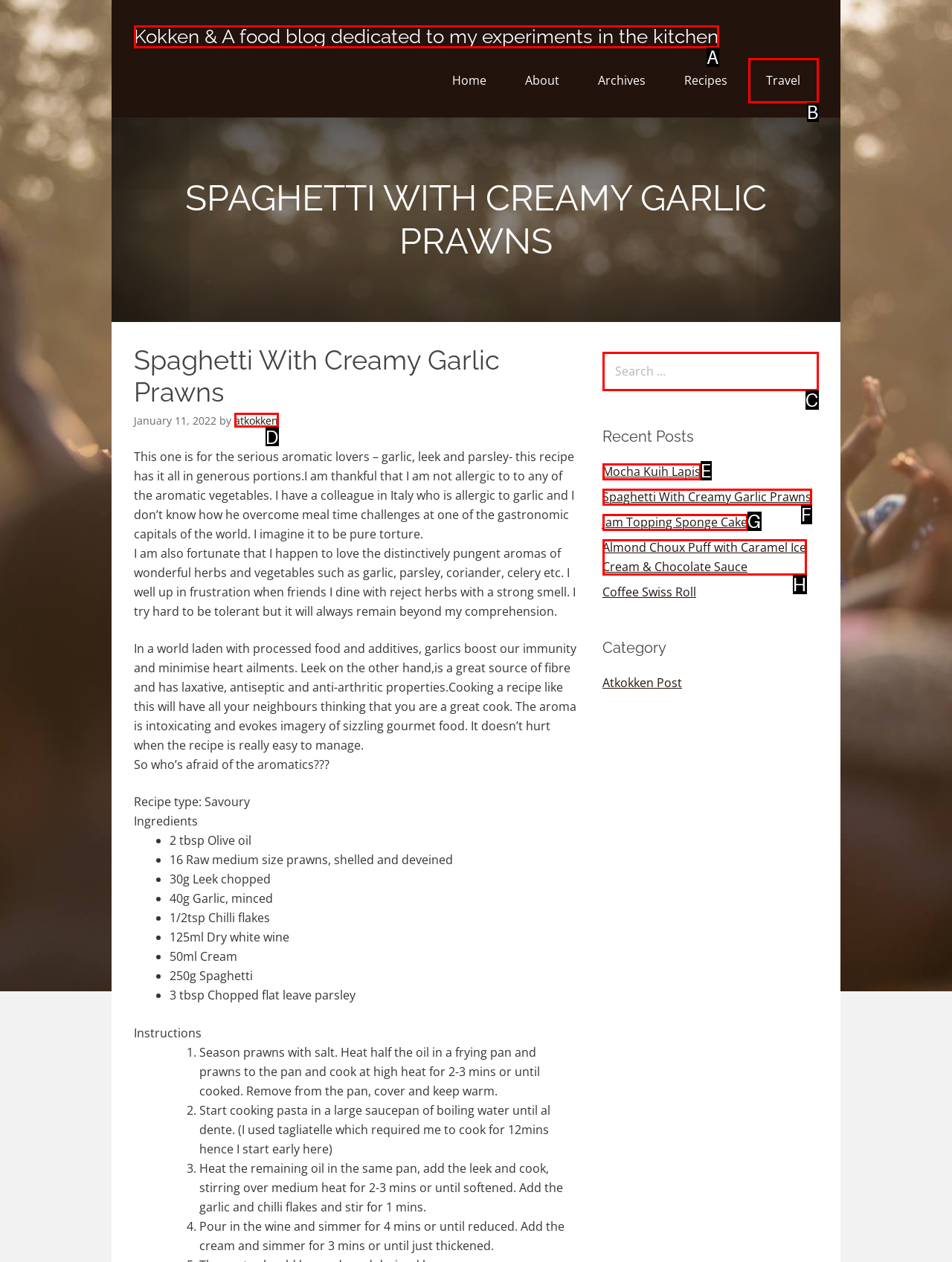Select the HTML element that corresponds to the description: Spaghetti With Creamy Garlic Prawns
Reply with the letter of the correct option from the given choices.

F